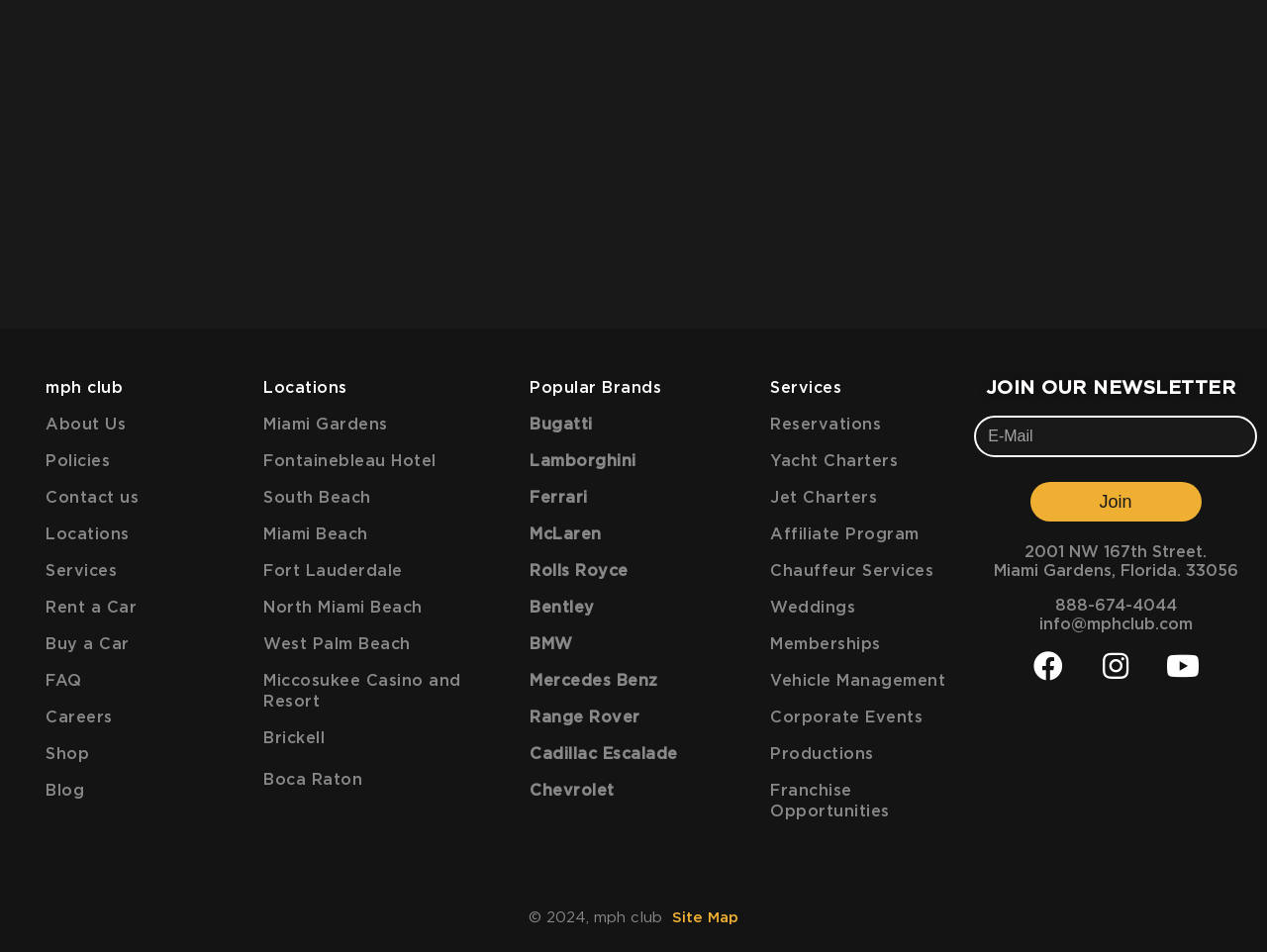Determine the bounding box coordinates of the clickable region to execute the instruction: "Join the newsletter". The coordinates should be four float numbers between 0 and 1, denoted as [left, top, right, bottom].

[0.813, 0.507, 0.948, 0.548]